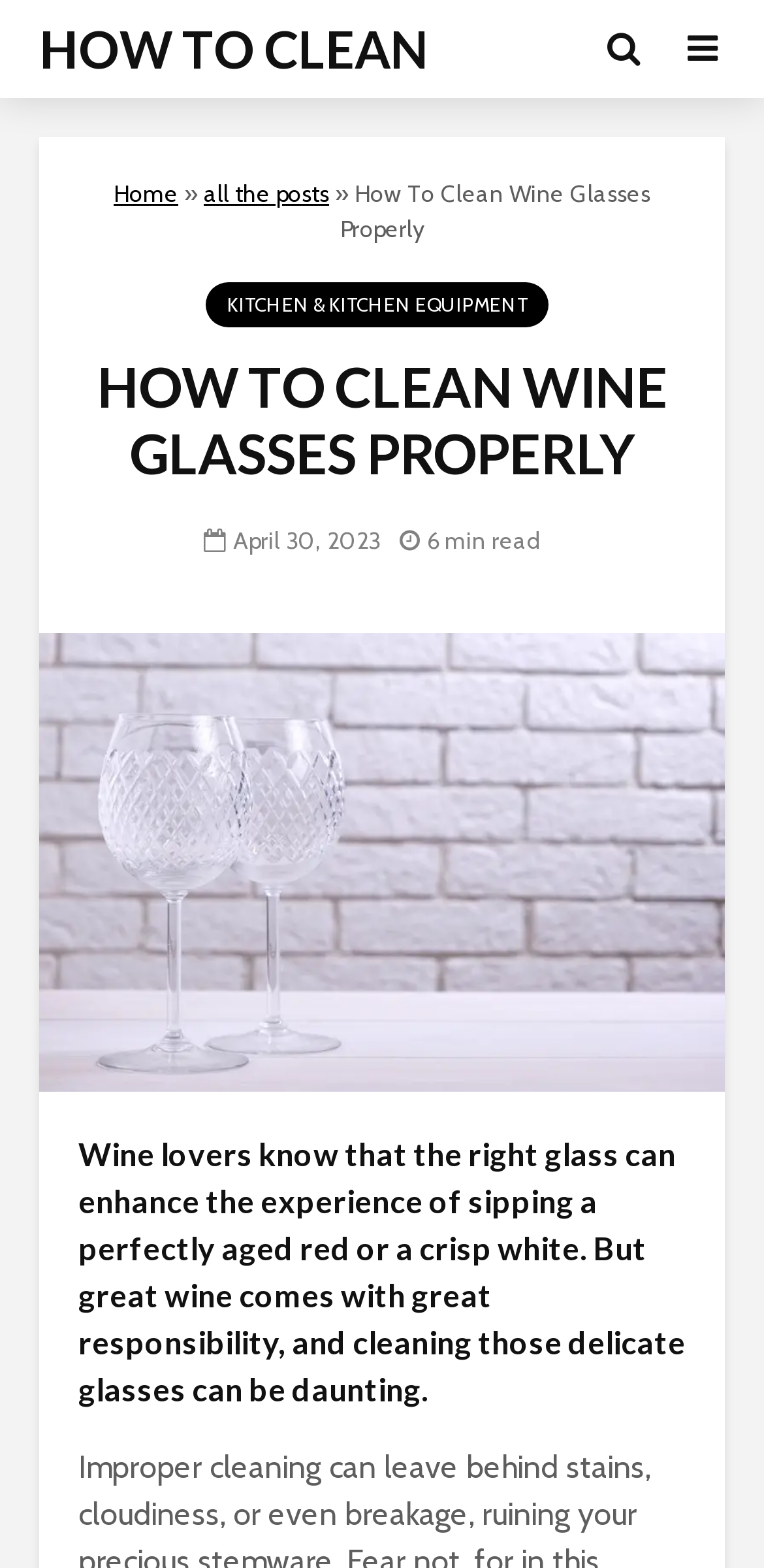Identify and provide the bounding box for the element described by: "Kitchen & Kitchen Equipment".

[0.269, 0.18, 0.718, 0.209]